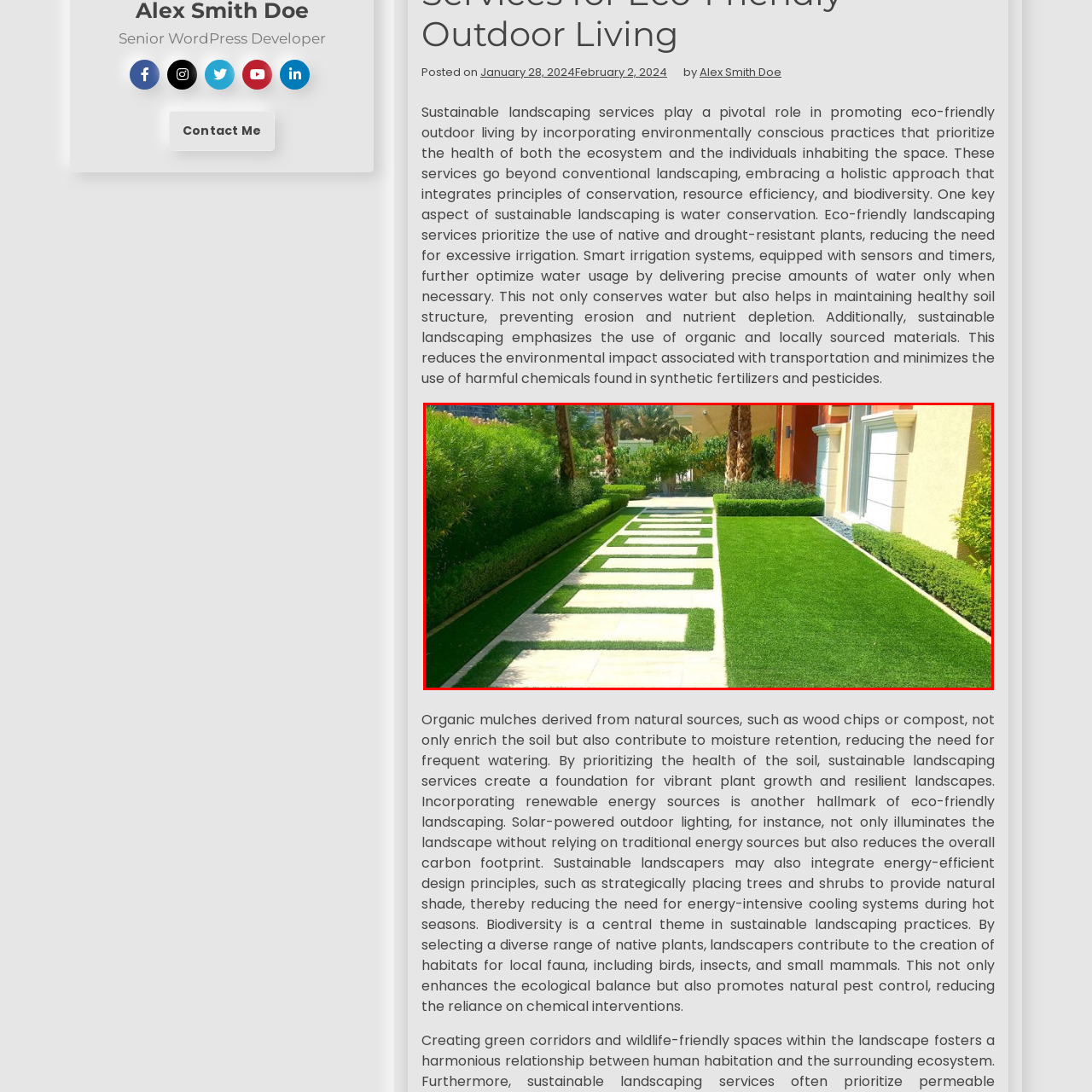Offer a comprehensive description of the image enclosed by the red box.

This image showcases a beautifully designed landscape featuring a pathway made of alternating green grass and stone tiles, set amidst a well-maintained garden. Lush, manicured hedges flank both sides of the path, creating a serene and inviting atmosphere. The vibrant greenery is complemented by tall palm trees in the background, enhancing the tropical feel of the outdoor space. The architectural elements of a nearby building are visible, adding a touch of elegance to the garden. This scene exemplifies sustainable landscaping practices, prioritizing eco-friendly materials and native plants, promoting both aesthetic appeal and environmental consciousness.